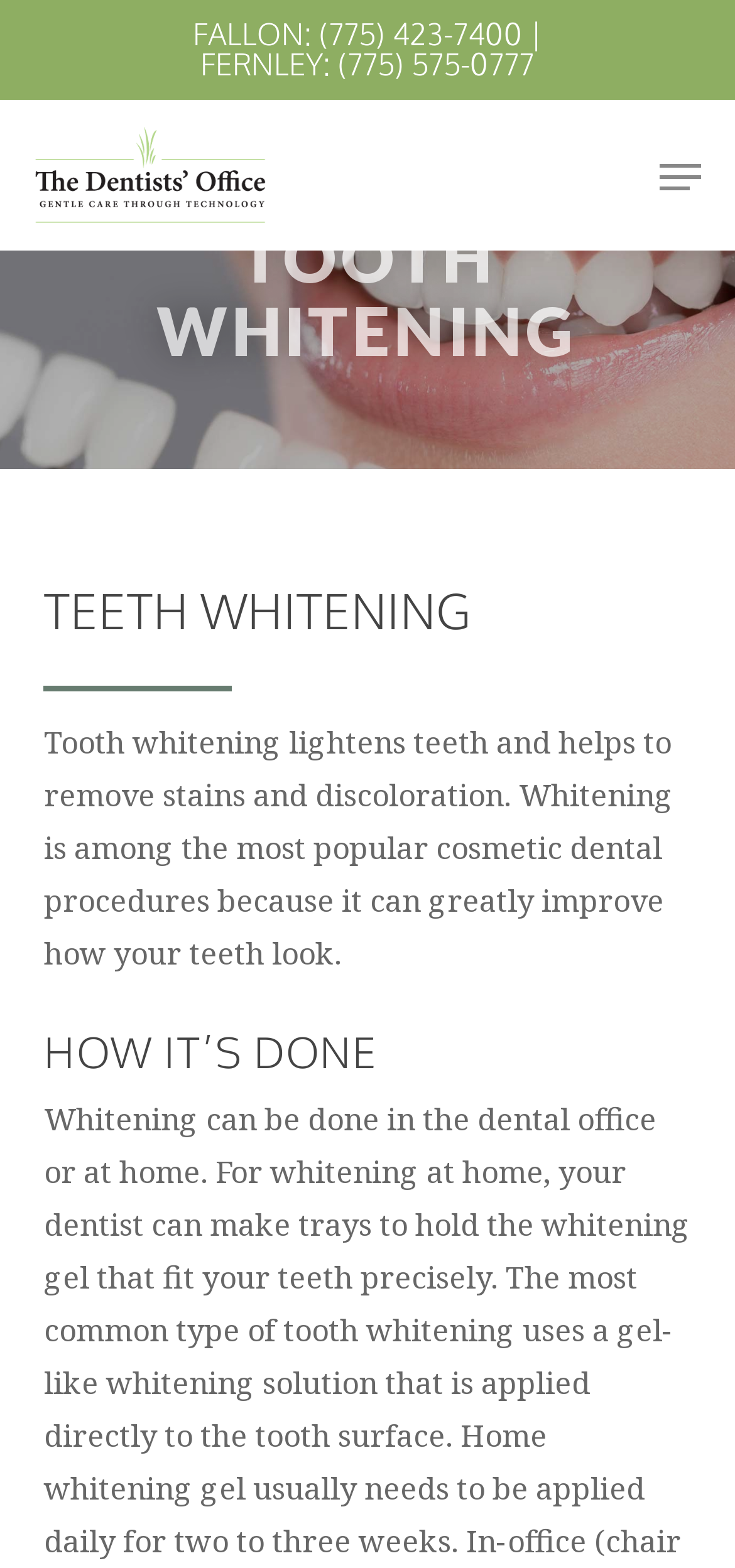What is the purpose of teeth whitening?
Please answer the question as detailed as possible.

I found the purpose of teeth whitening by reading the StaticText element with the text 'Tooth whitening lightens teeth and helps to remove stains and discoloration. Whitening is among the most popular cosmetic dental procedures because it can greatly improve how your teeth look.' which has a bounding box coordinate of [0.06, 0.46, 0.917, 0.621].